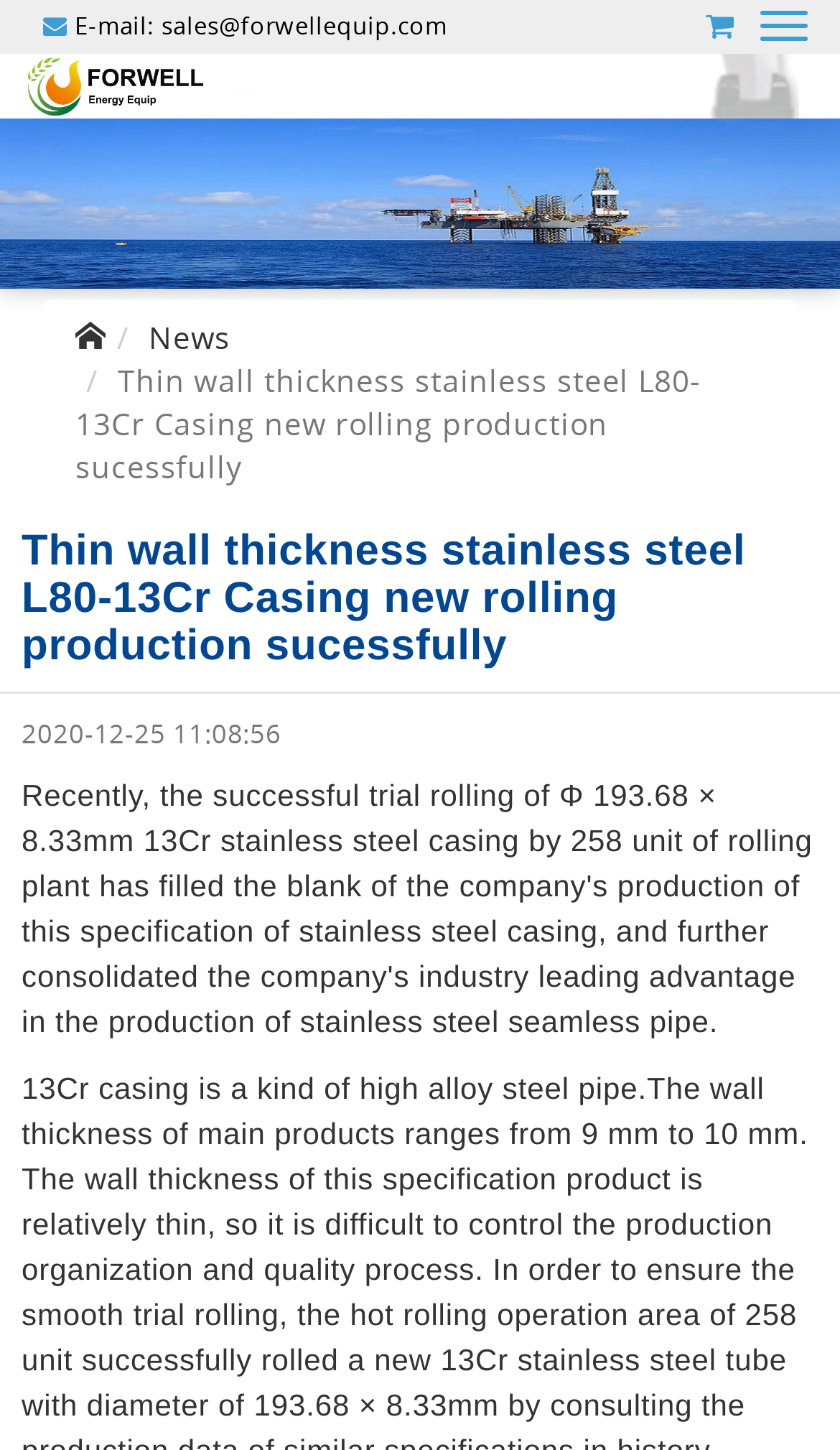Identify and generate the primary title of the webpage.

Thin wall thickness stainless steel L80-13Cr Casing new rolling production sucessfully